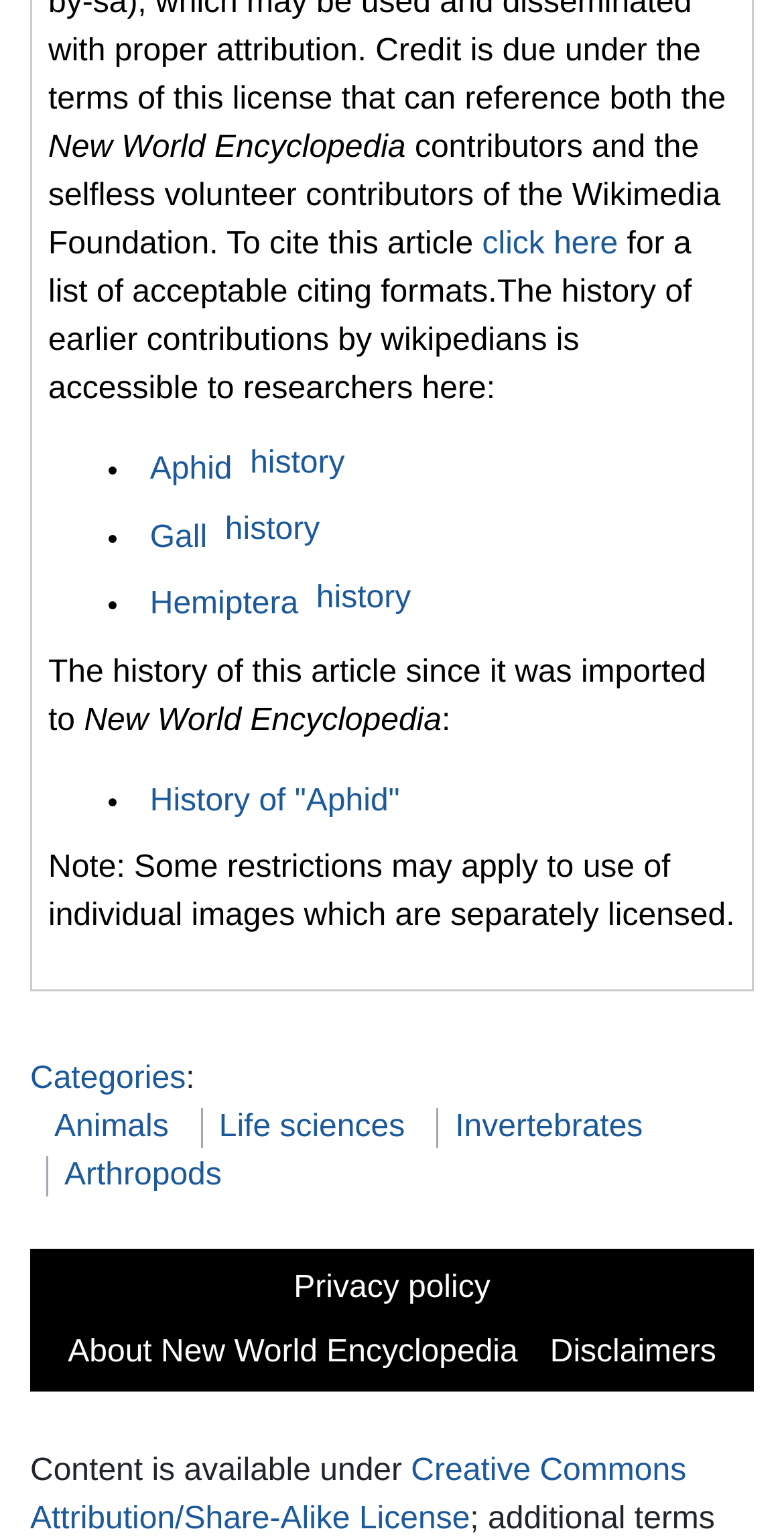What is the name of the first article in the list?
Using the image as a reference, answer the question with a short word or phrase.

Aphid